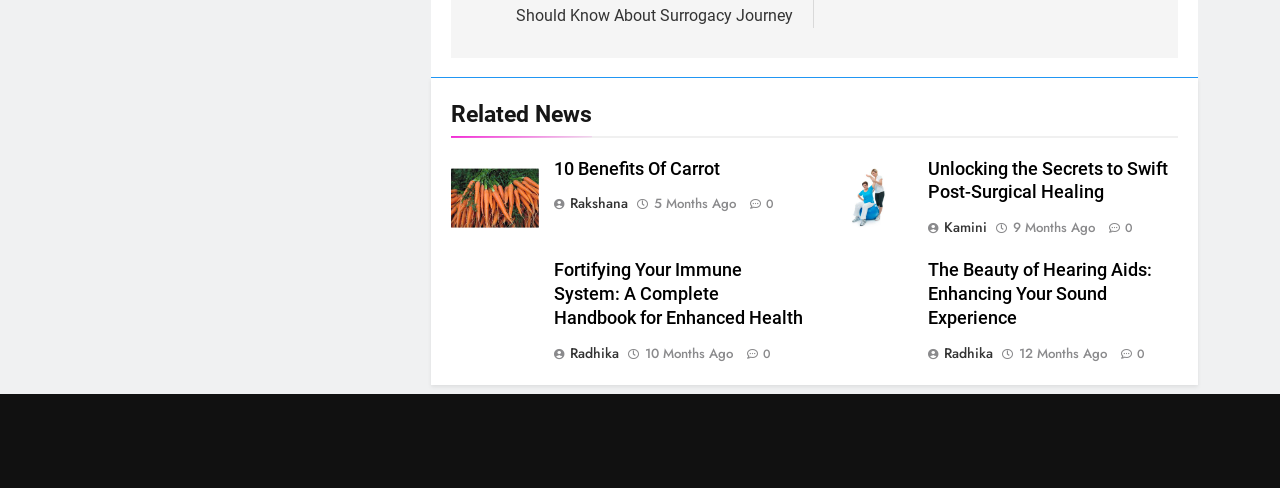Given the element description, predict the bounding box coordinates in the format (top-left x, top-left y, bottom-right x, bottom-right y). Make sure all values are between 0 and 1. Here is the element description: 0

[0.578, 0.396, 0.605, 0.435]